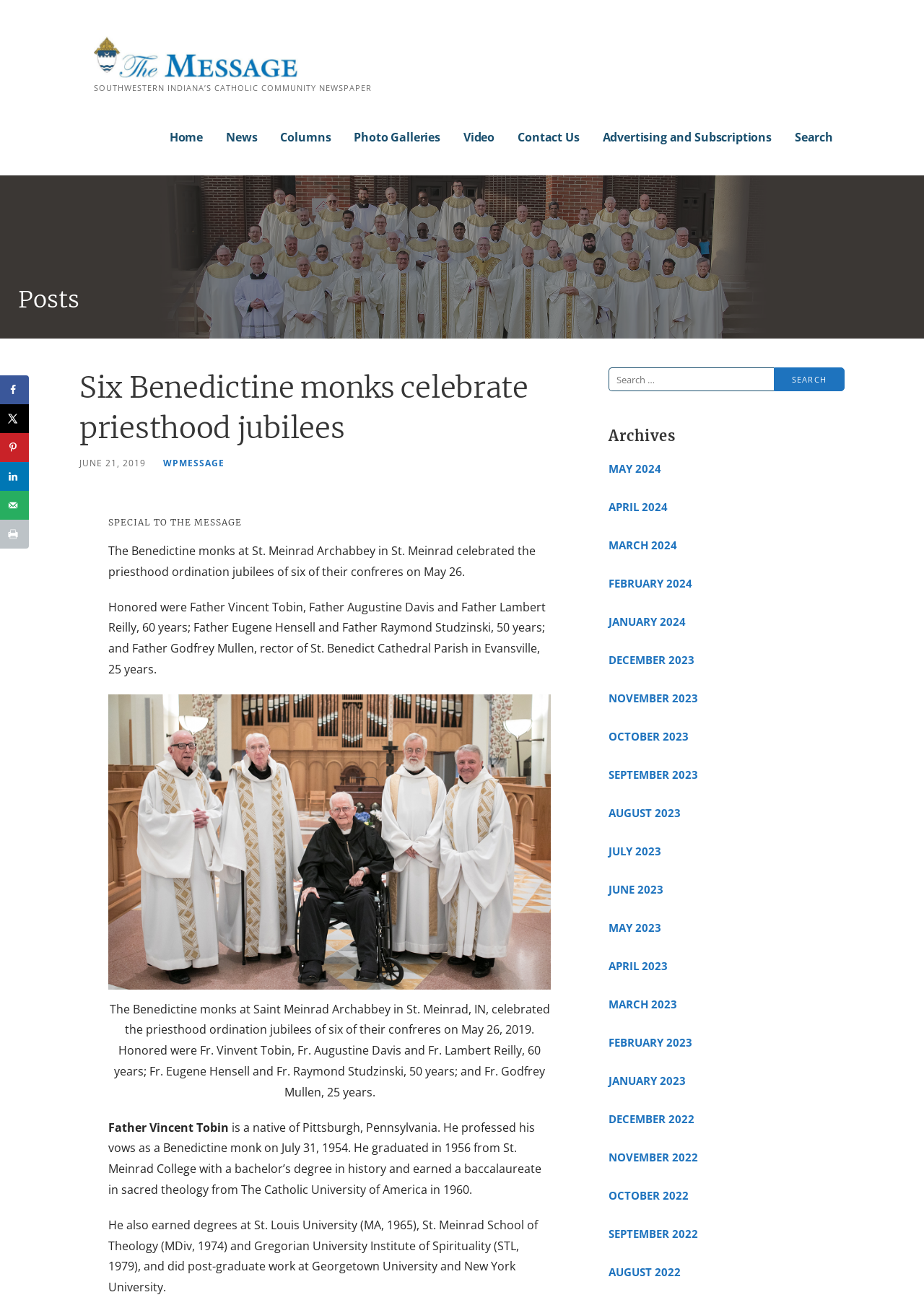Could you find the bounding box coordinates of the clickable area to complete this instruction: "Contact us"?

[0.56, 0.094, 0.627, 0.117]